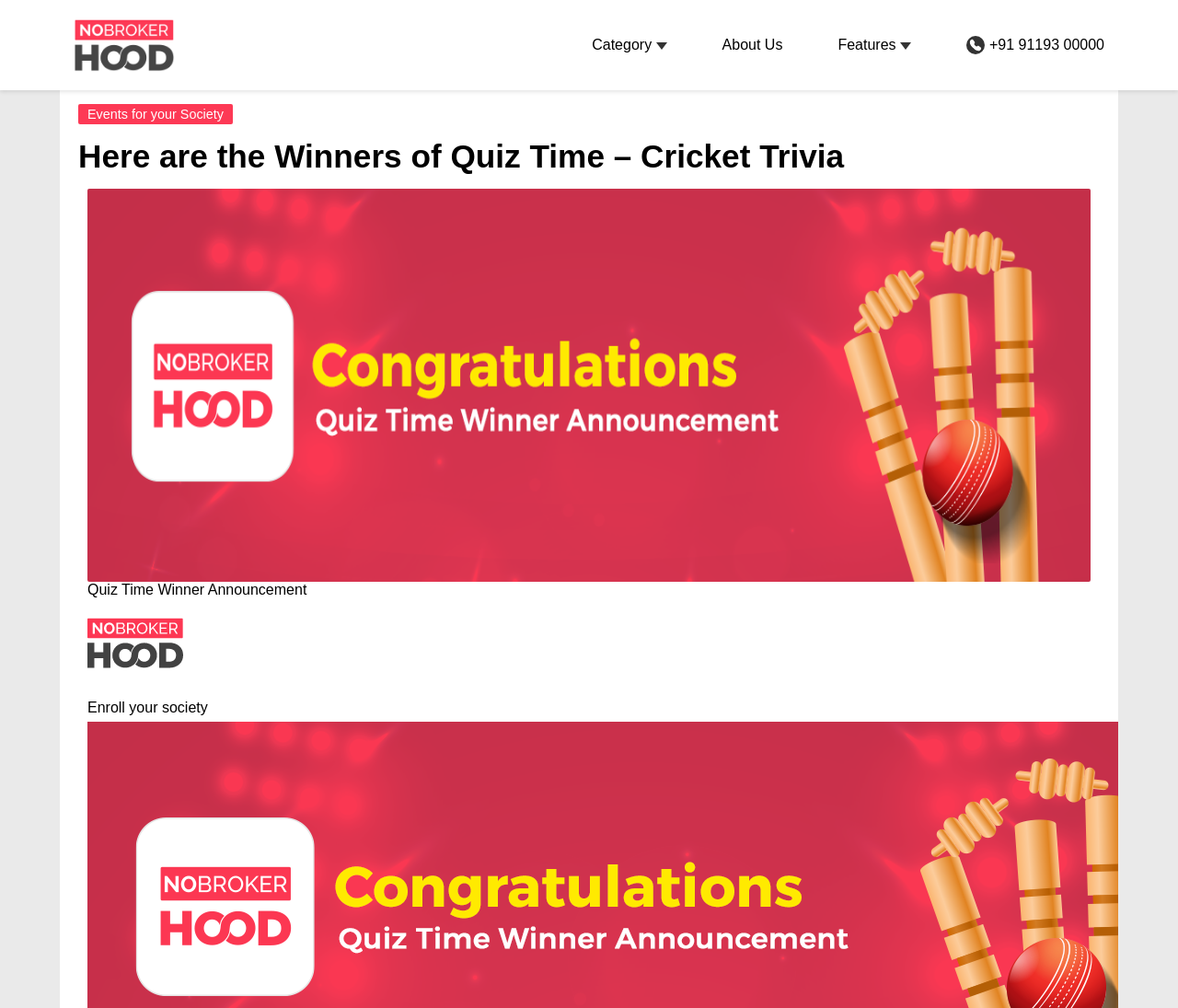Use a single word or phrase to answer the question: 
Is there a logo on the webpage?

Yes